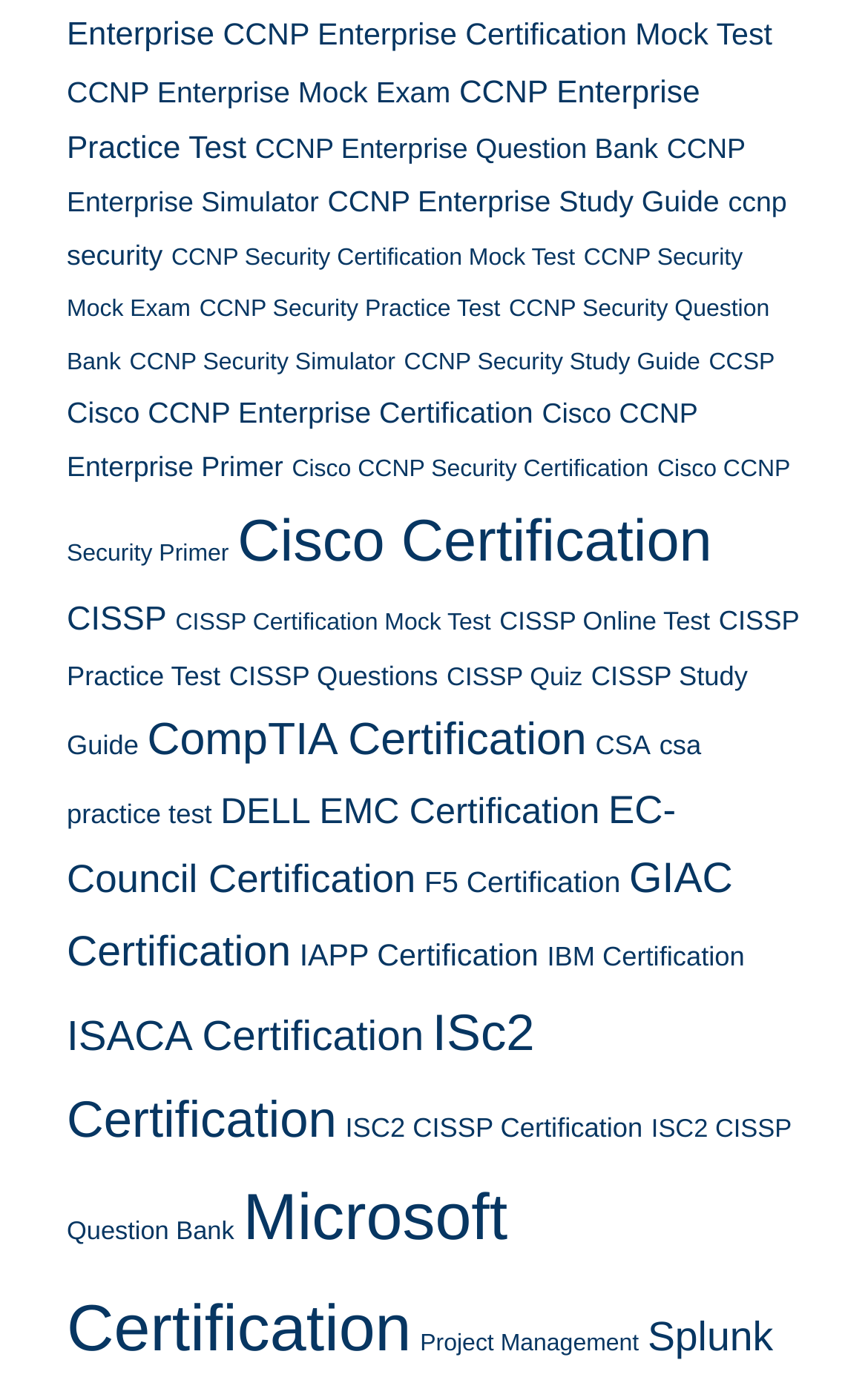Extract the bounding box coordinates for the UI element described by the text: "CCNP Security Certification Mock Test". The coordinates should be in the form of [left, top, right, bottom] with values between 0 and 1.

[0.197, 0.174, 0.663, 0.193]